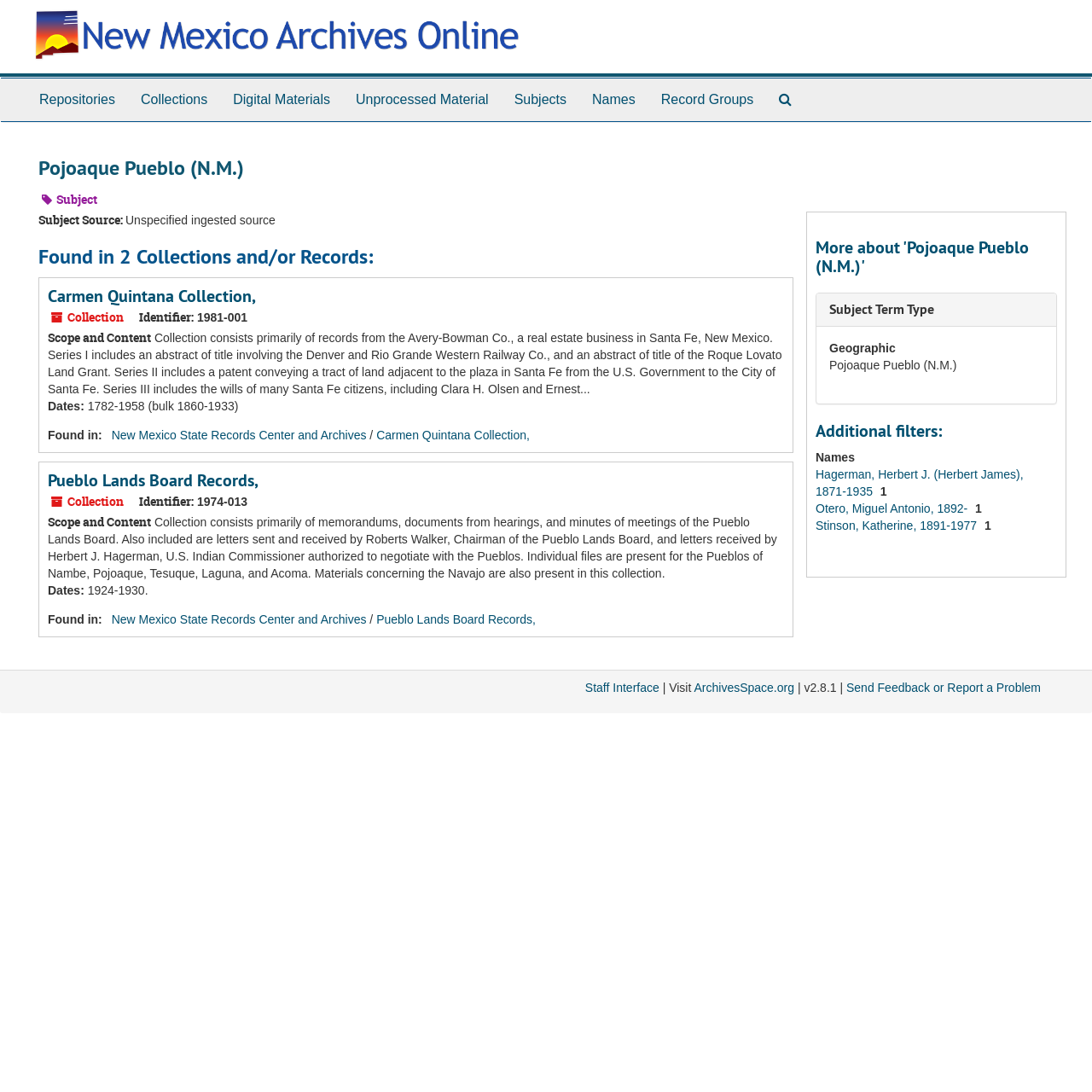Pinpoint the bounding box coordinates of the element to be clicked to execute the instruction: "Go back to NM Archives Online".

[0.023, 0.022, 0.481, 0.035]